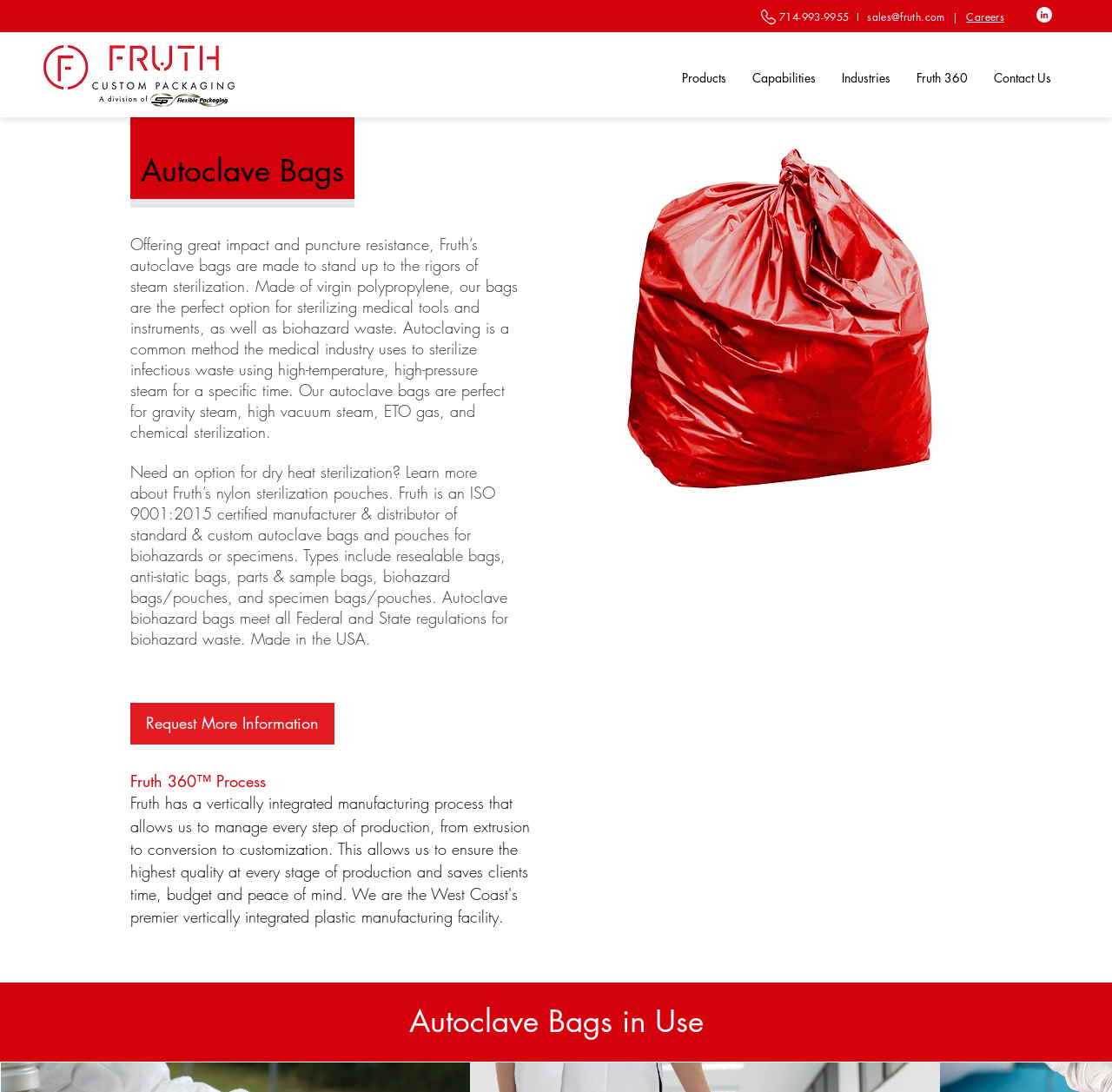Locate the bounding box of the UI element defined by this description: "Request More Information". The coordinates should be given as four float numbers between 0 and 1, formatted as [left, top, right, bottom].

[0.117, 0.644, 0.301, 0.682]